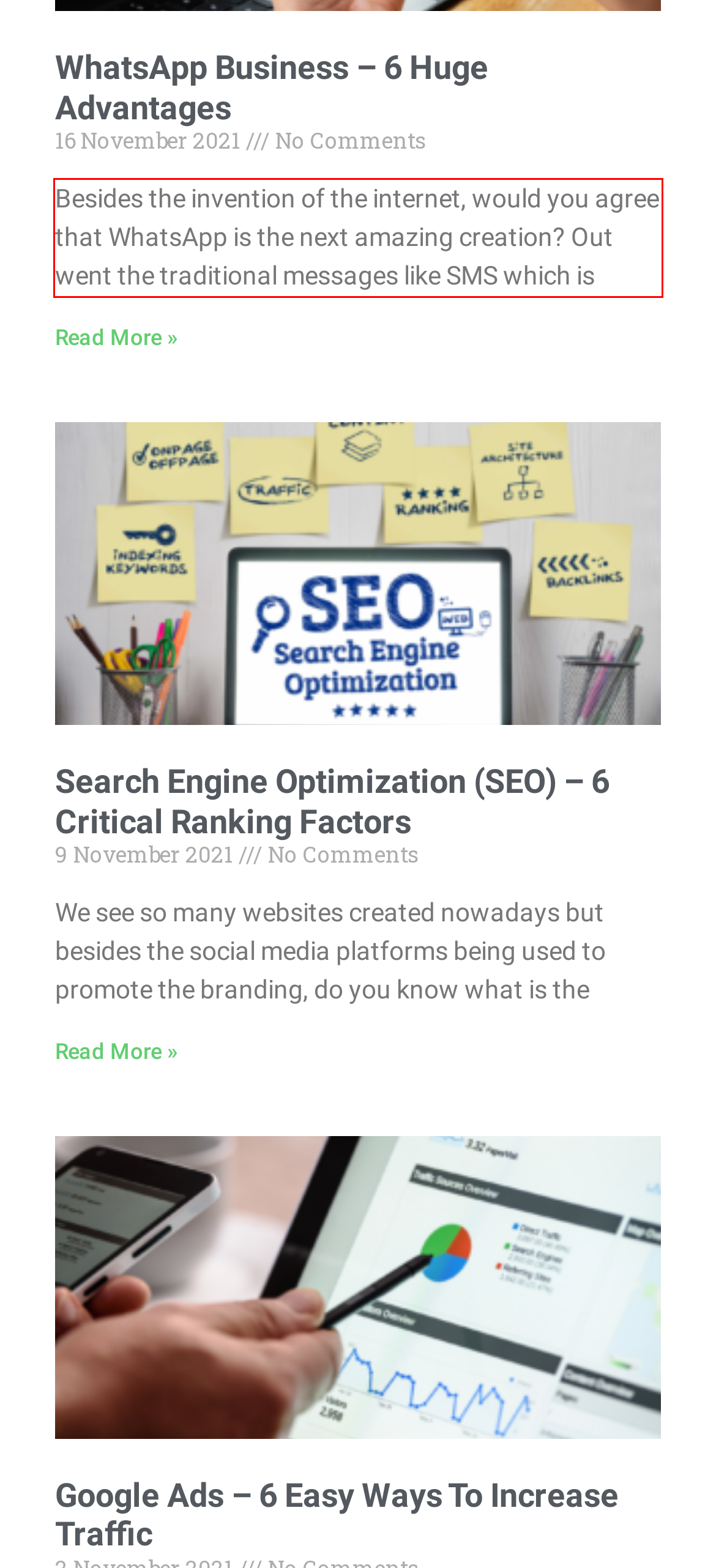You have a screenshot of a webpage with a red bounding box. Use OCR to generate the text contained within this red rectangle.

Besides the invention of the internet, would you agree that WhatsApp is the next amazing creation? Out went the traditional messages like SMS which is